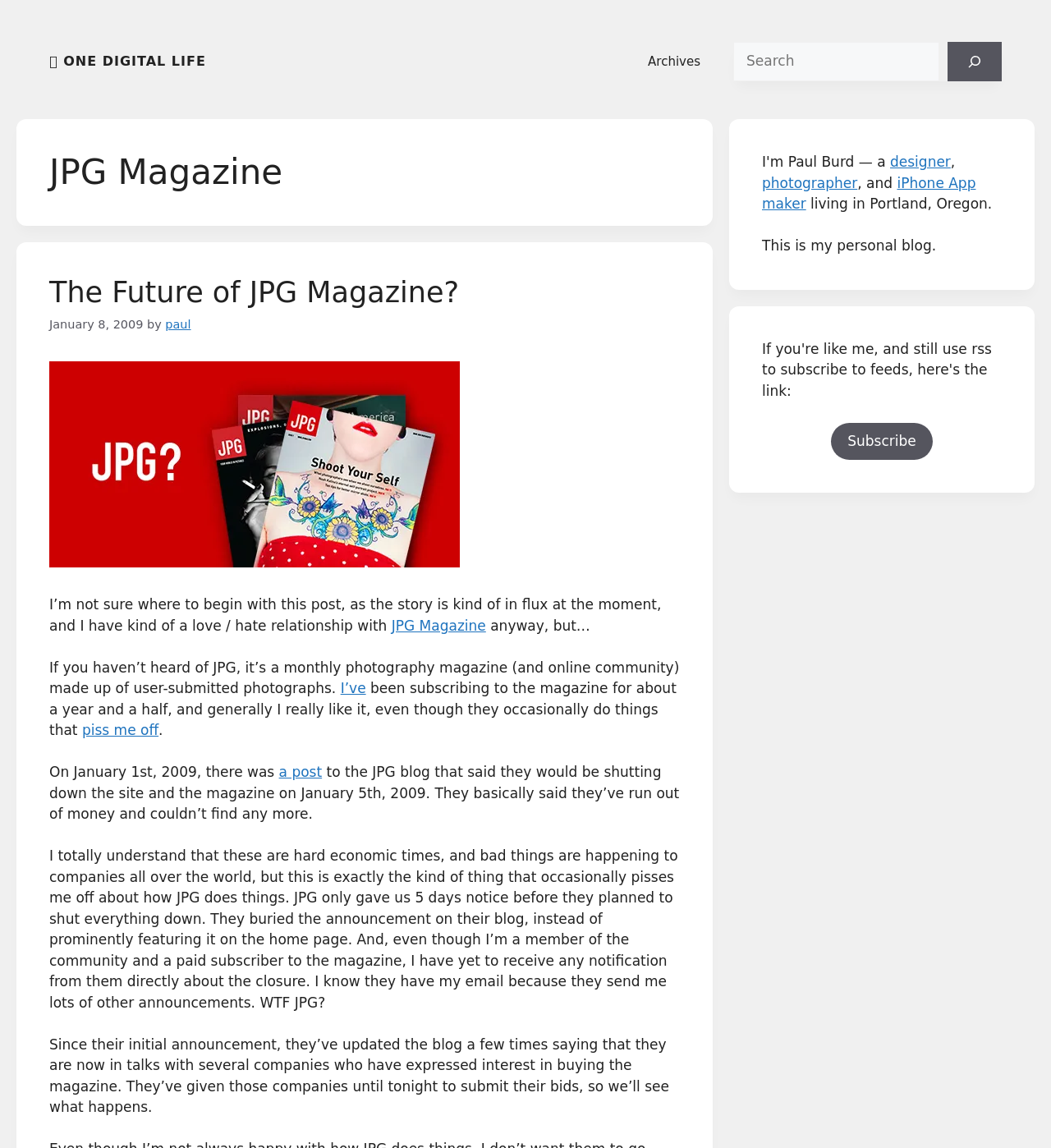Please provide a detailed answer to the question below based on the screenshot: 
What is the profession of the blogger?

The profession of the blogger can be found in the complementary section, where it is written as 'designer, photographer, and iPhone App maker'.